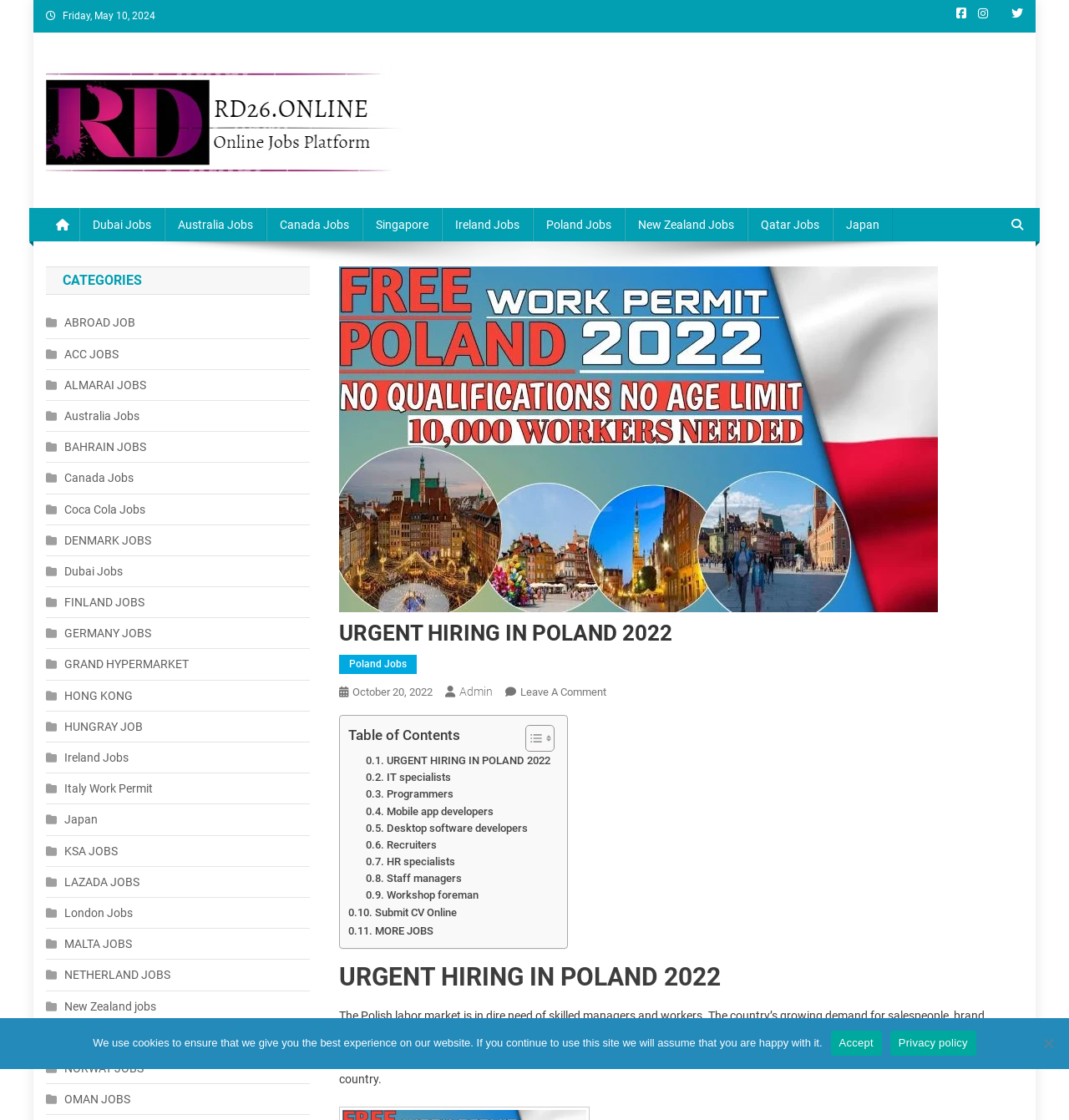Please specify the bounding box coordinates in the format (top-left x, top-left y, bottom-right x, bottom-right y), with all values as floating point numbers between 0 and 1. Identify the bounding box of the UI element described by: Recruiters

[0.342, 0.747, 0.408, 0.762]